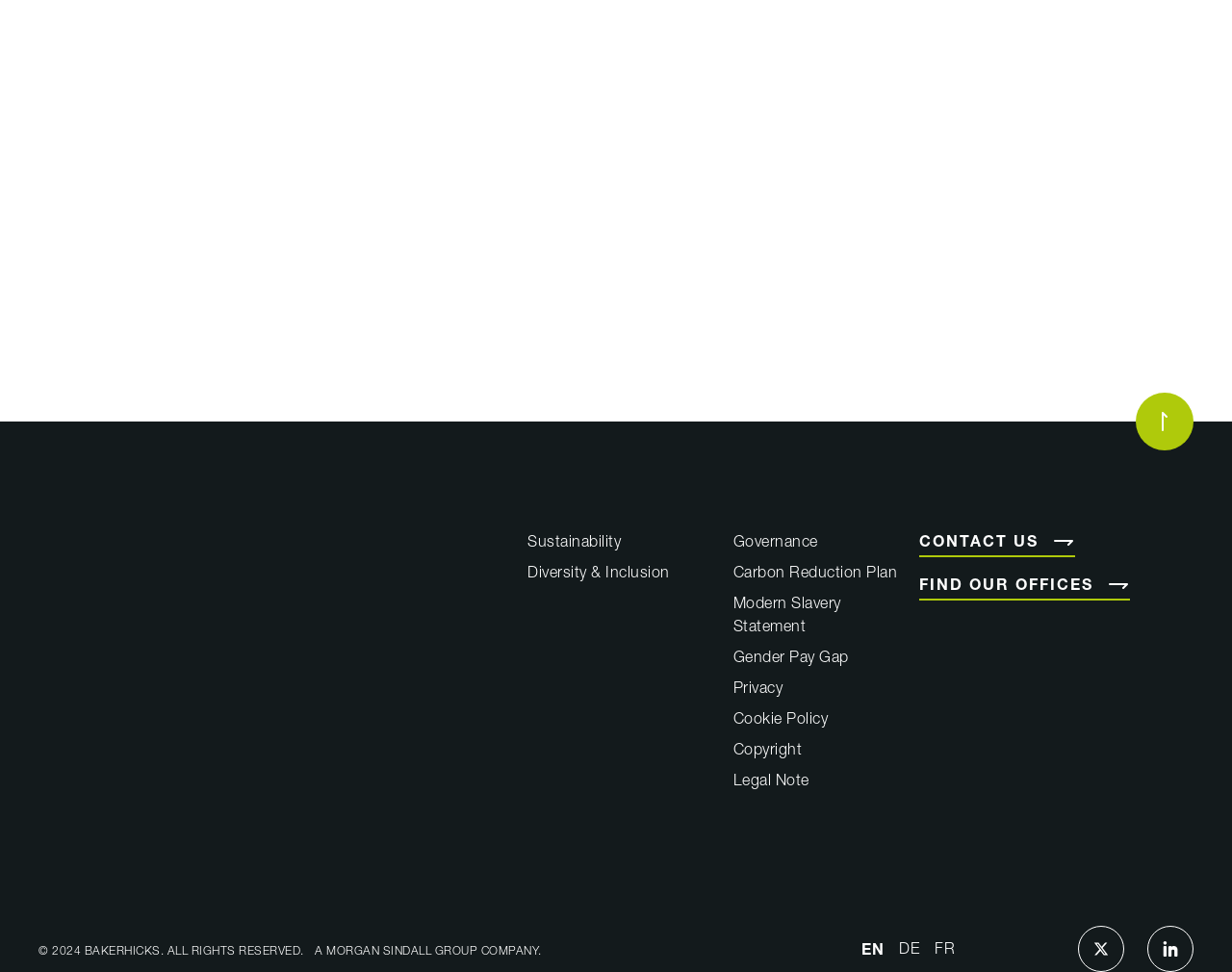Please specify the bounding box coordinates of the area that should be clicked to accomplish the following instruction: "Click on the 'Previous post' link". The coordinates should consist of four float numbers between 0 and 1, i.e., [left, top, right, bottom].

None